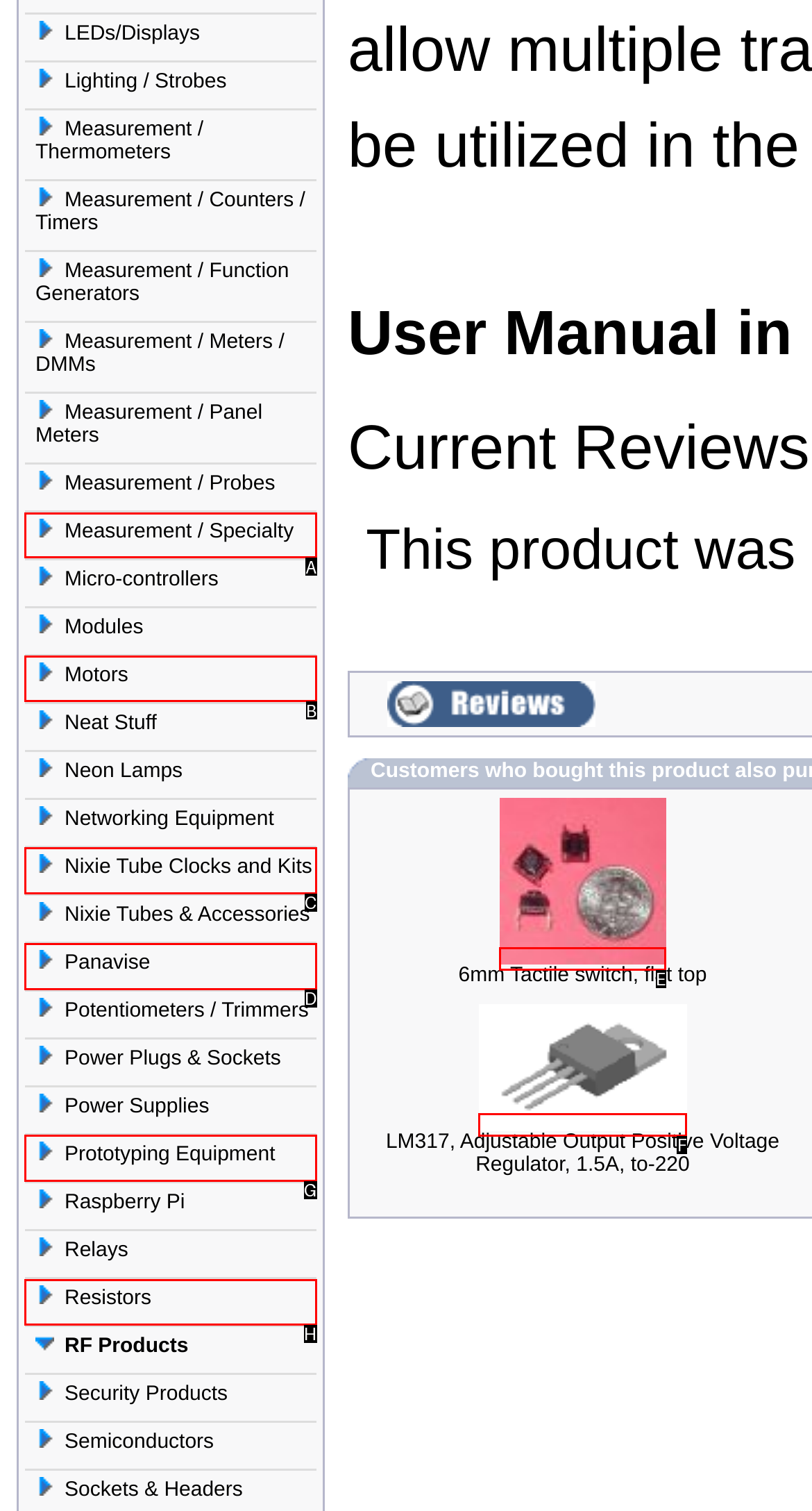Select the appropriate HTML element to click for the following task: Learn about LM317, Adjustable Output Positive Voltage Regulator
Answer with the letter of the selected option from the given choices directly.

F